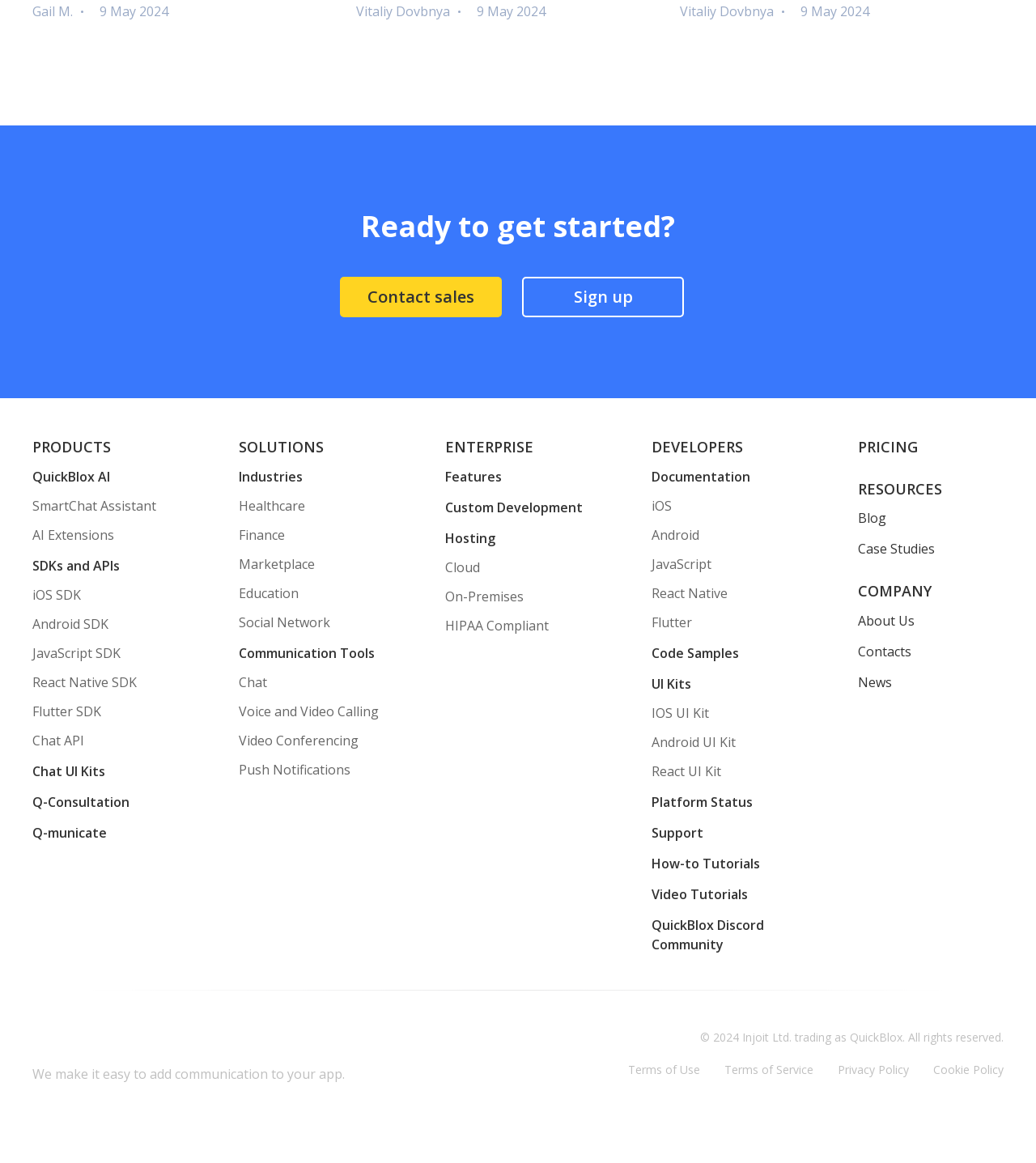What are the types of SDKs provided by QuickBlox?
Carefully examine the image and provide a detailed answer to the question.

I found the list of SDKs by looking at the links under the 'SDKs and APIs' section, which includes 'iOS SDK', 'Android SDK', 'JavaScript SDK', 'React Native SDK', and 'Flutter SDK'.